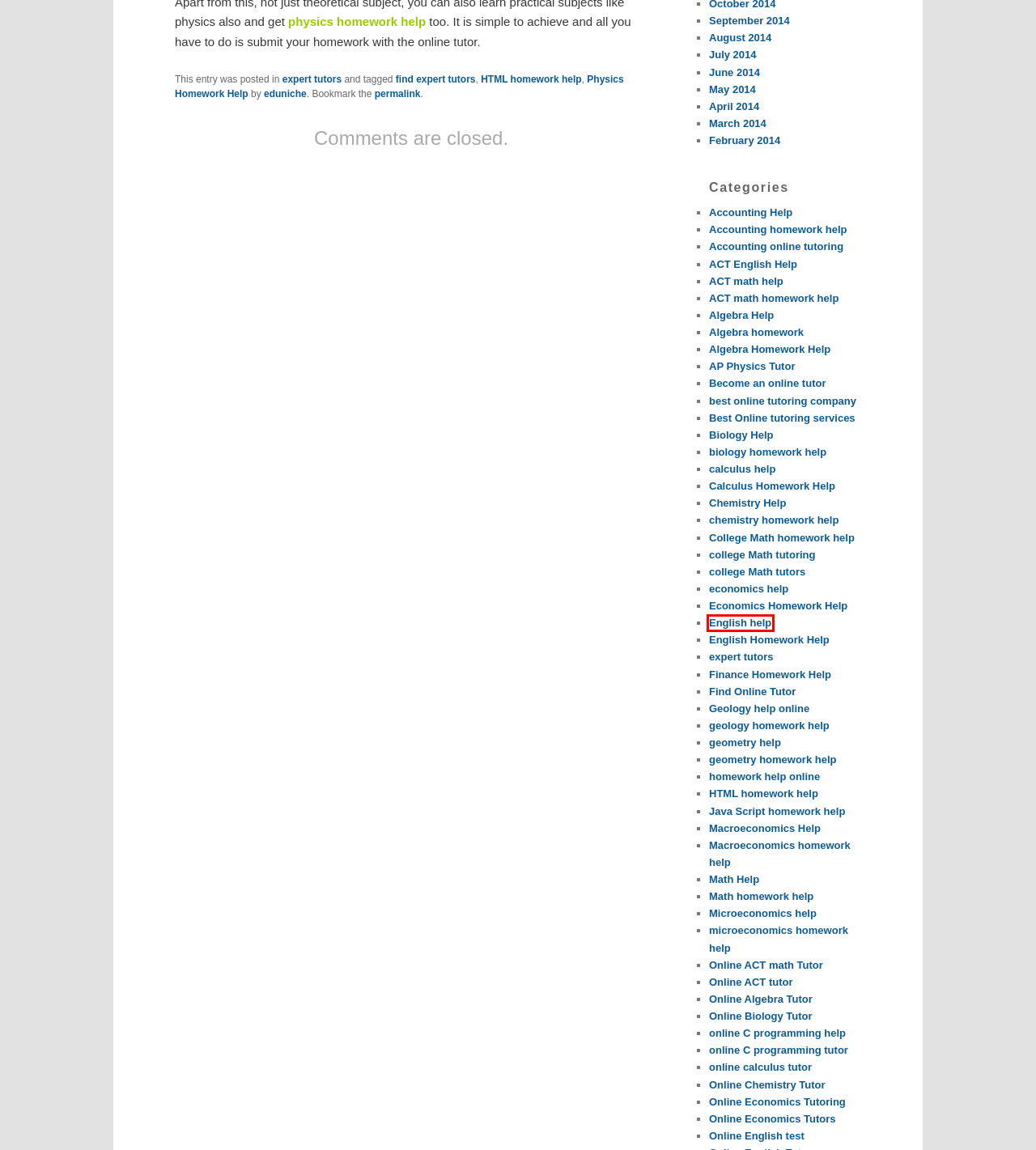You have a screenshot of a webpage with a red bounding box around a UI element. Determine which webpage description best matches the new webpage that results from clicking the element in the bounding box. Here are the candidates:
A. July | 2014 | Find Online Tutors & Homework Help Online
B. Accounting homework help | Find Online Tutors & Homework Help Online
C. English help | Find Online Tutors & Homework Help Online
D. ACT math homework help | Find Online Tutors & Homework Help Online
E. homework help online | Find Online Tutors & Homework Help Online
F. June | 2014 | Find Online Tutors & Homework Help Online
G. find expert tutors | Find Online Tutors & Homework Help Online
H. Become an online tutor | Find Online Tutors & Homework Help Online

C